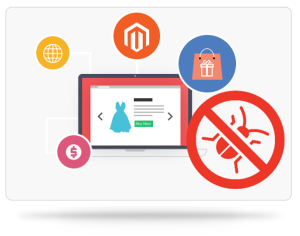What does the globe icon represent?
Please elaborate on the answer to the question with detailed information.

The globe icon surrounding the laptop represents the global reach of e-commerce, indicating that online retail is not limited to a specific geographic location.